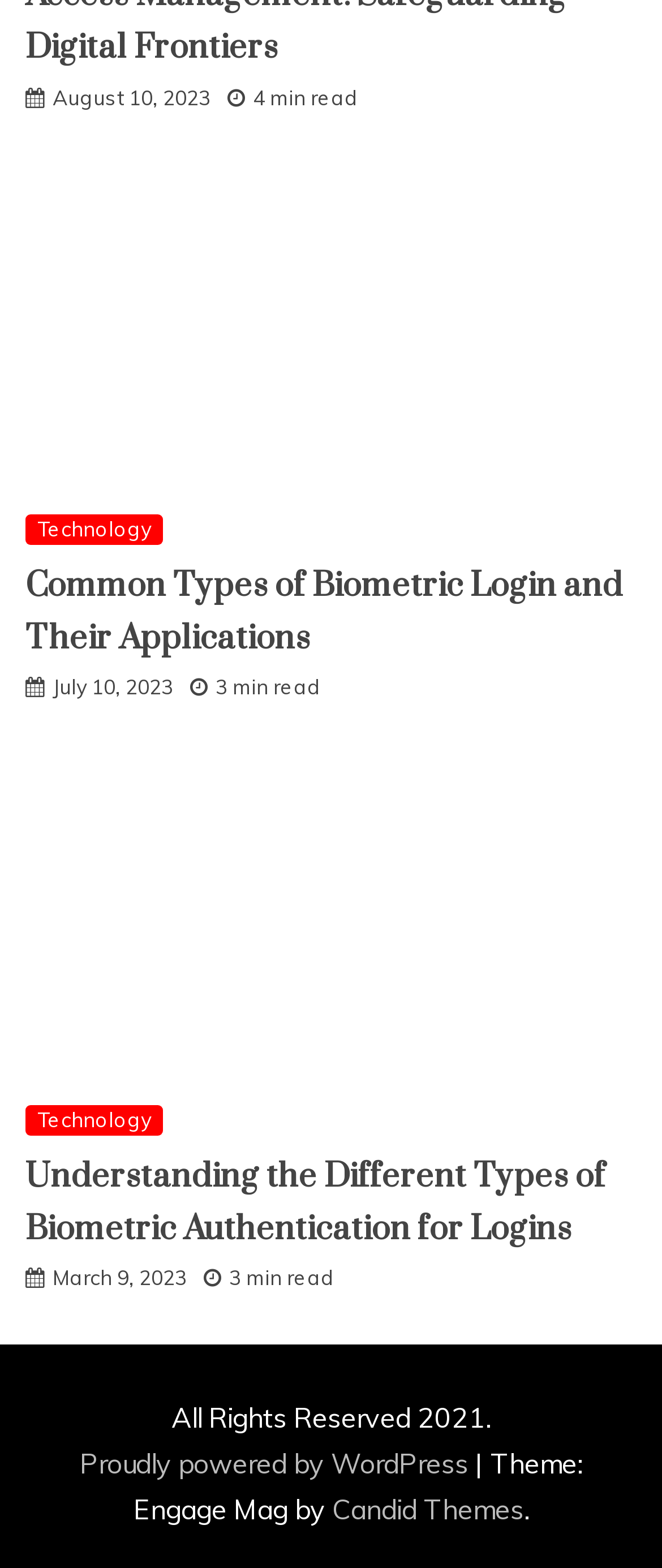Answer the question using only a single word or phrase: 
What year is the copyright reserved for?

2021